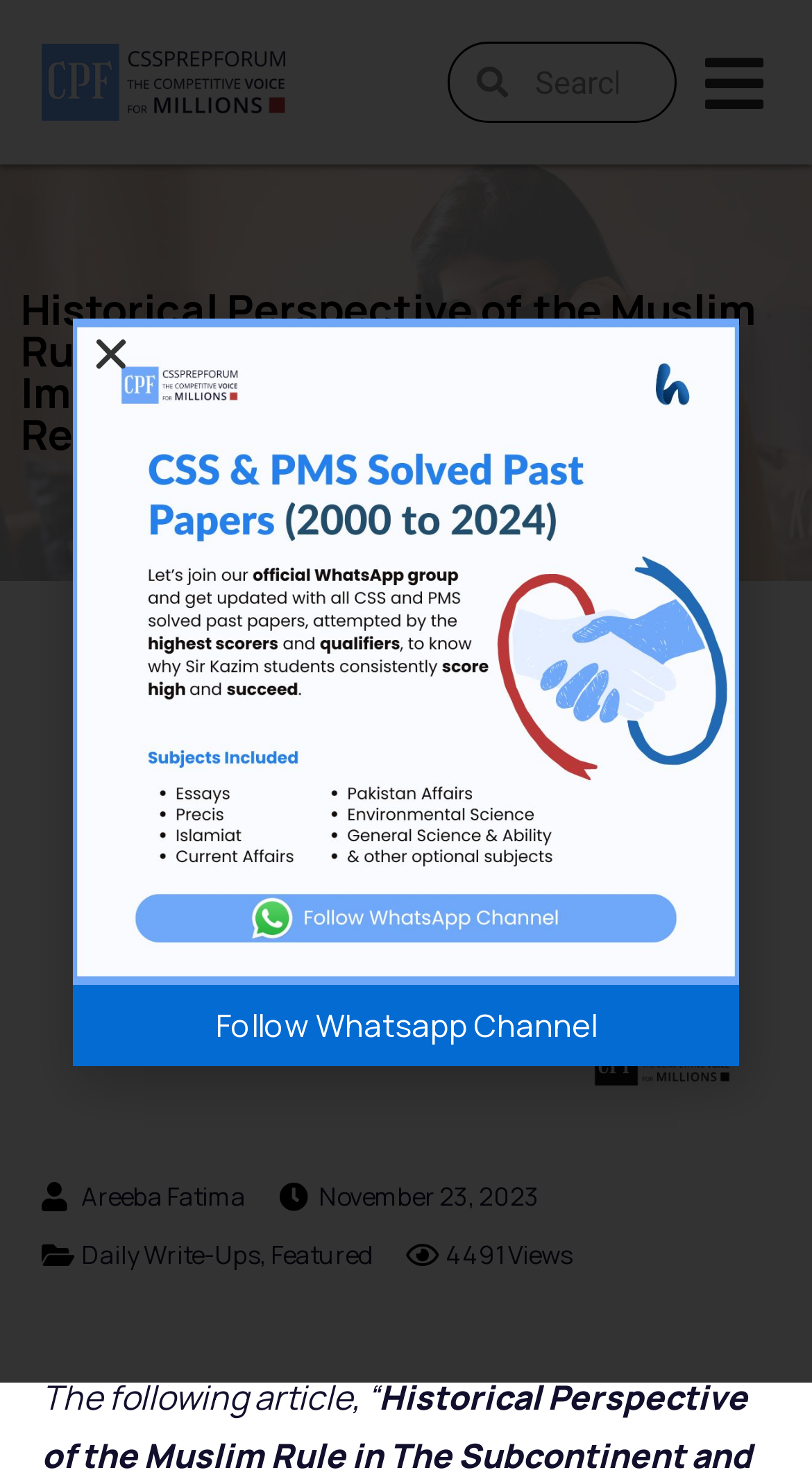What is the topic of the article?
Using the image as a reference, give a one-word or short phrase answer.

Muslim Rule in The Subcontinent